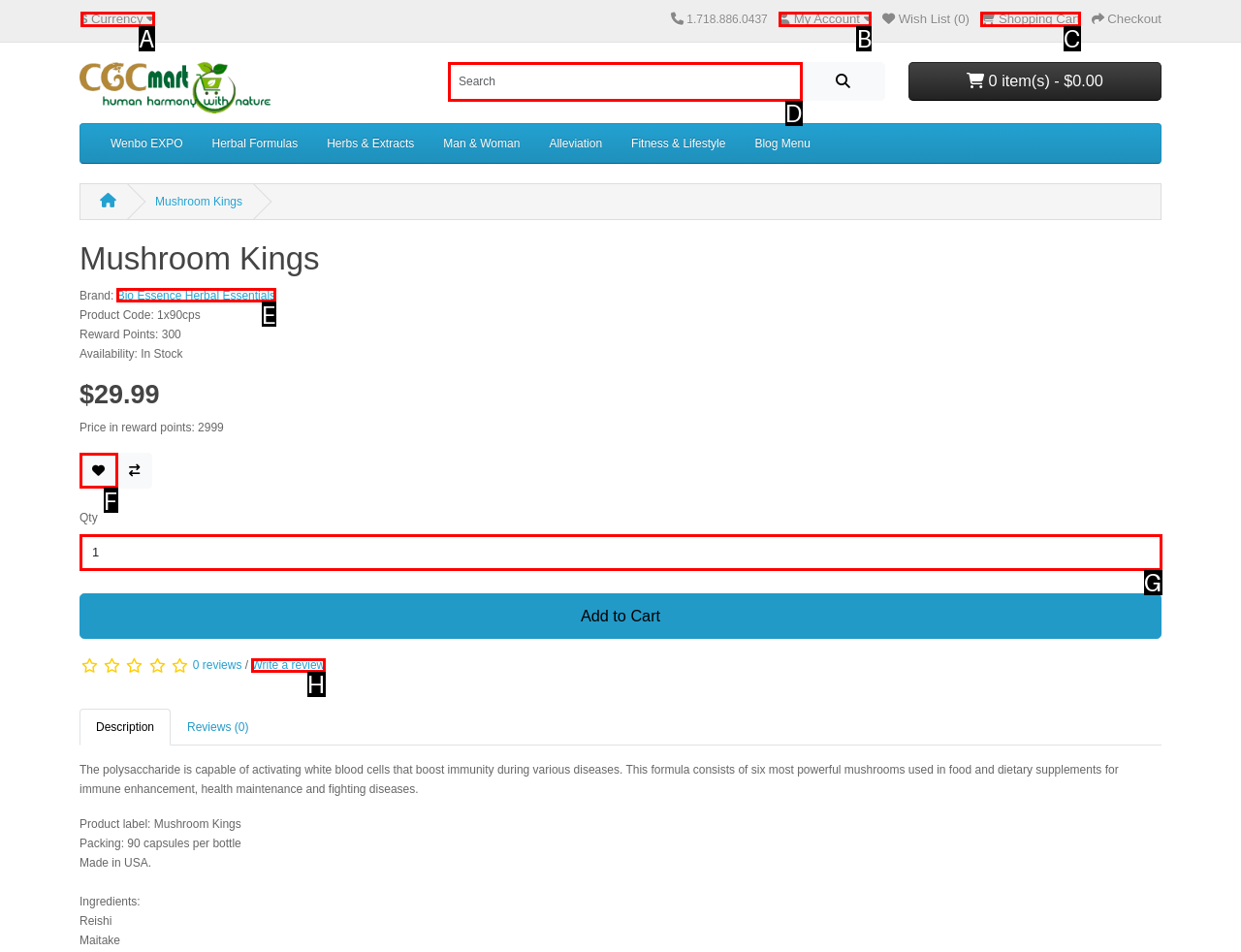From the available options, which lettered element should I click to complete this task: Write a review?

H